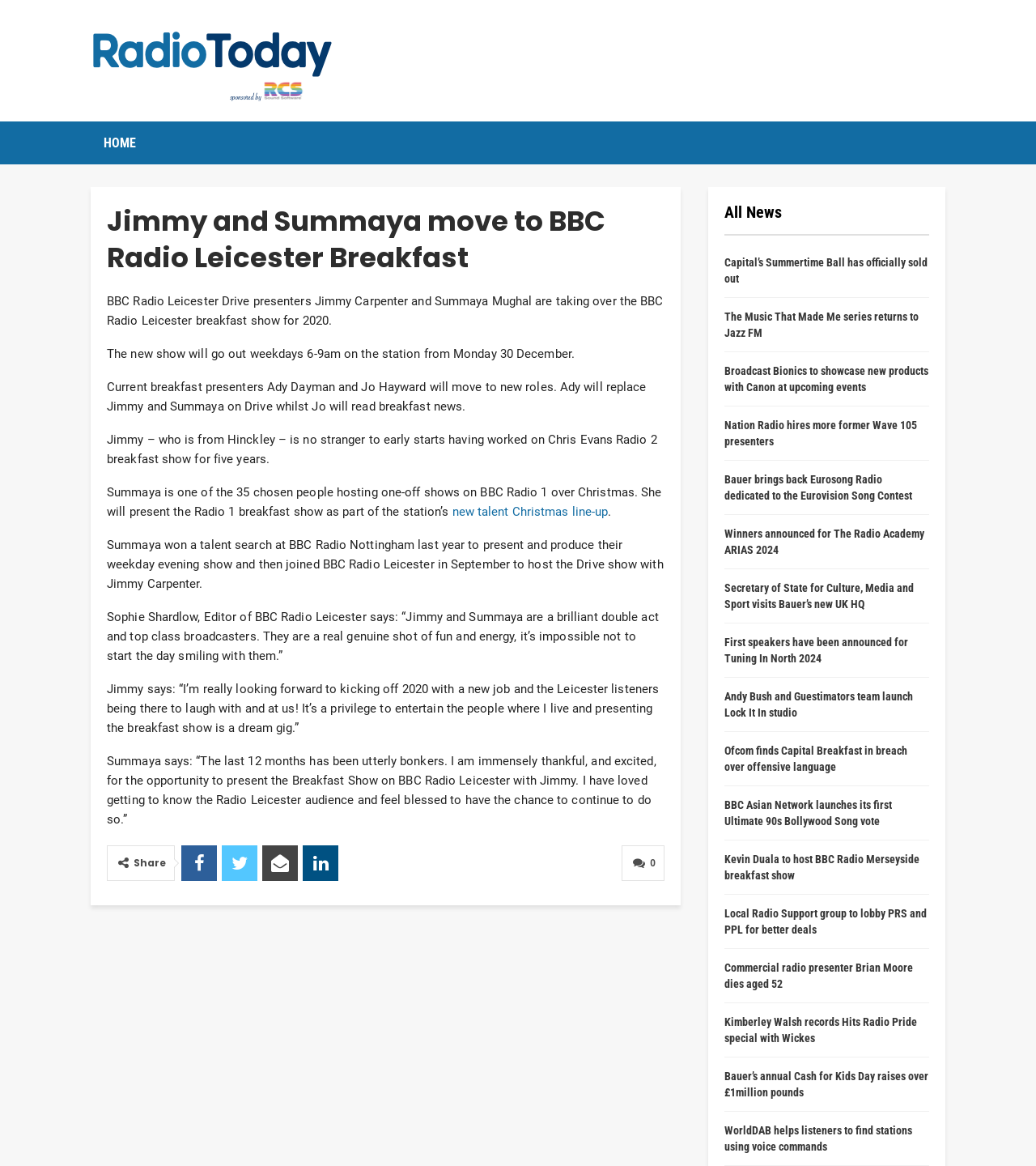What time will the new show air?
Carefully analyze the image and provide a detailed answer to the question.

The time of the new show can be found in the StaticText element with ID 106, which states 'The new show will go out weekdays 6-9am on the station from Monday 30 December.'